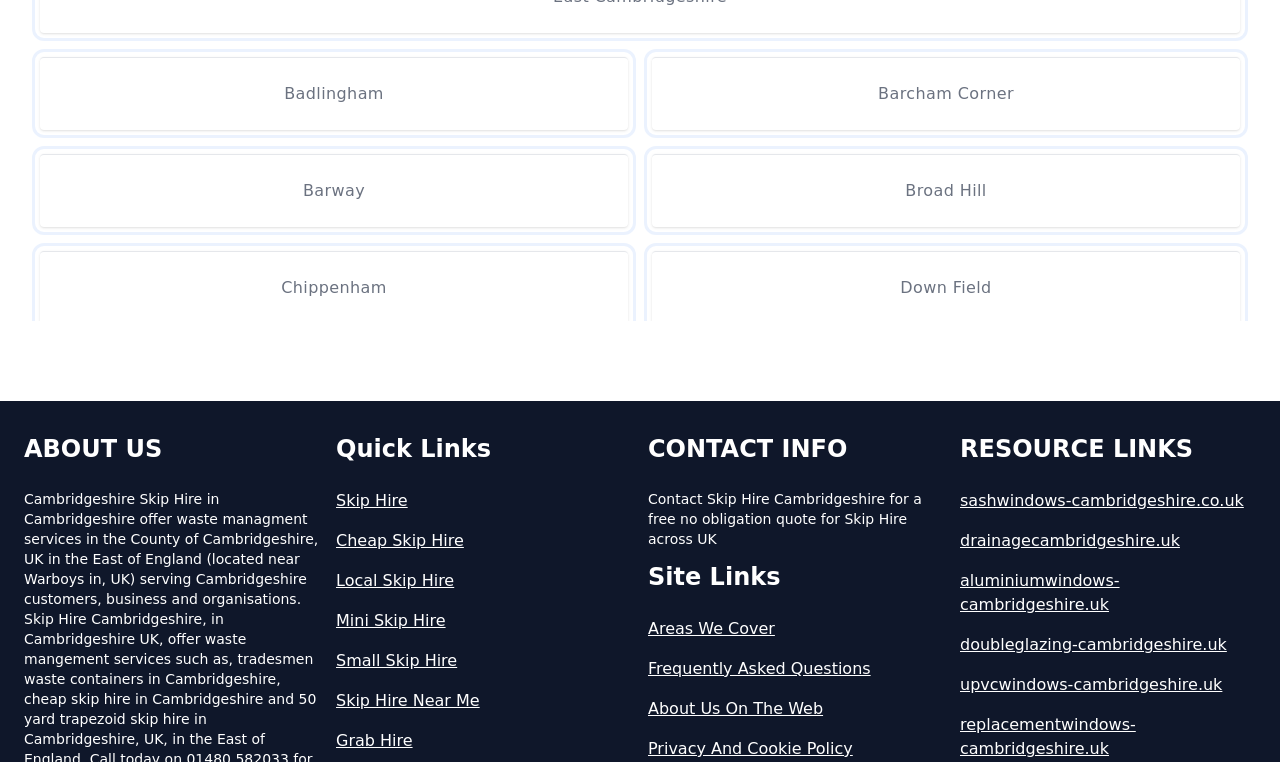Give a concise answer of one word or phrase to the question: 
What are the different areas covered by this company?

Various areas in Cambridgeshire